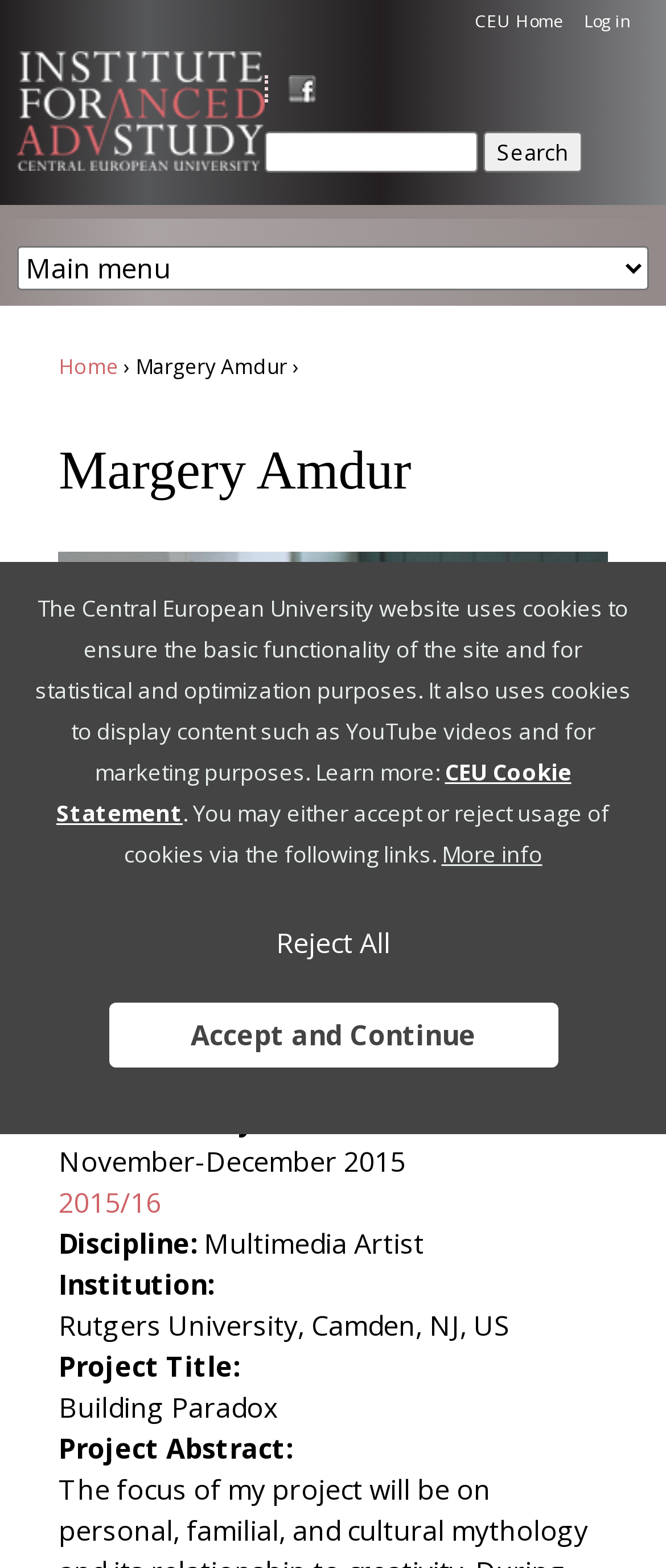Provide a comprehensive caption for the webpage.

The webpage is about Margery Amdur, a Senior Artist in Residence at the Institute for Advanced Study. At the top of the page, there is a navigation menu with links to "Home", "CEU Home", "Log in", and "Facebook". Below the navigation menu, there is a search bar with a heading "Search form" and a button to submit the search query.

On the left side of the page, there is a section with a heading "You are here" that displays the current location in the website hierarchy, with links to "Home" and "Margery Amdur". Below this section, there is a heading "Margery Amdur" that displays the artist's name and title.

The main content of the page is divided into sections, each with a heading and descriptive text. The sections include "Period of Stay", "Discipline", "Institution", "Project Title", and "Project Abstract", which provide information about Margery Amdur's residency and project. The text is arranged in a clear and organized manner, making it easy to read and understand.

At the bottom of the page, there is a notice about the use of cookies on the Central European University website, with links to learn more and buttons to accept or reject the use of cookies.